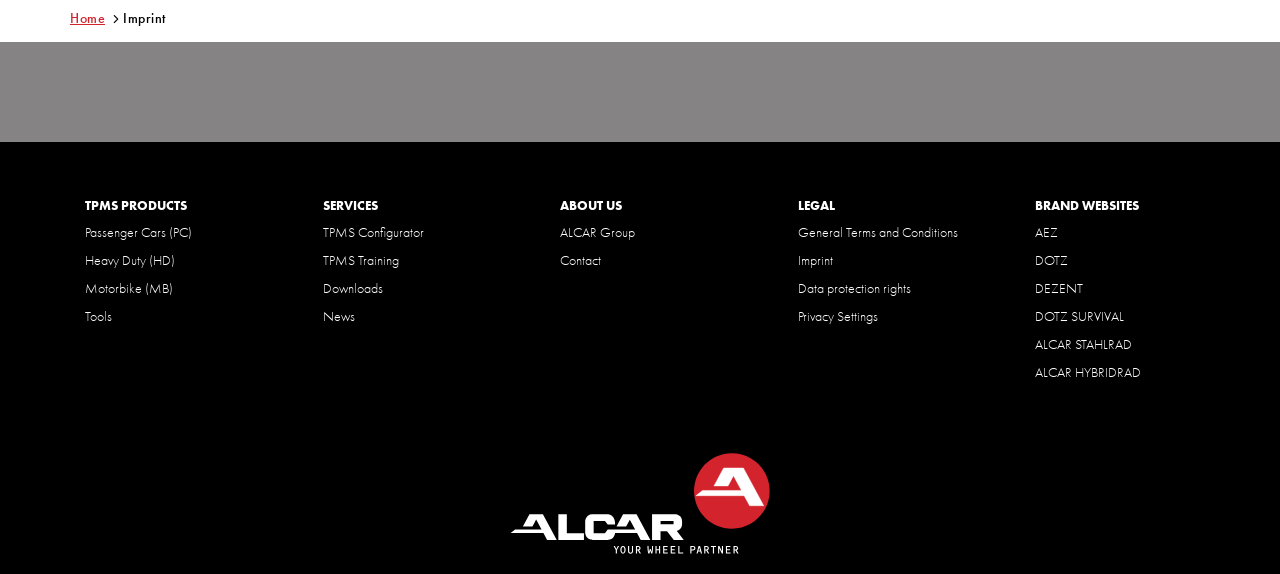Give a one-word or short phrase answer to this question: 
What is the last link on the bottom right?

ALCAR HYBRIDRAD